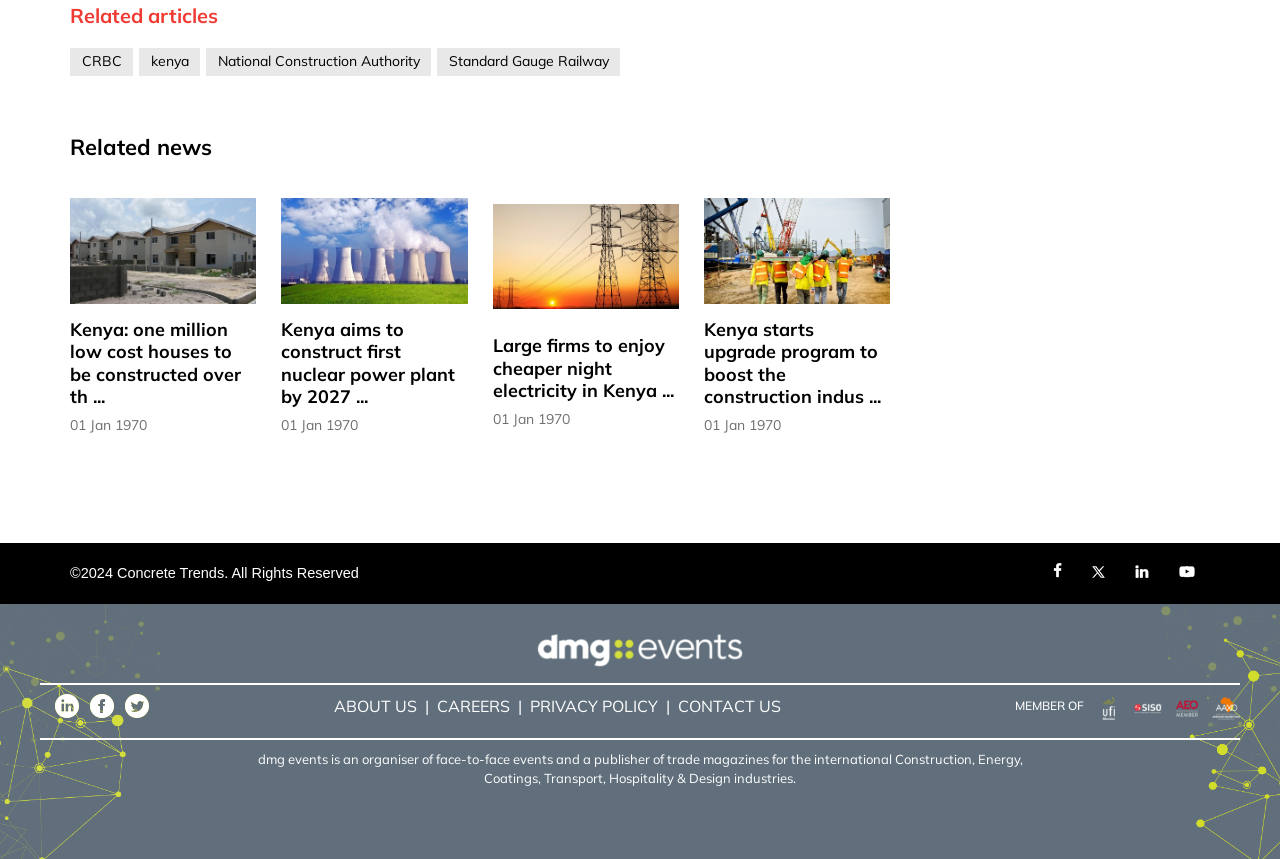Find the bounding box of the UI element described as follows: "CAREERS".

[0.341, 0.808, 0.405, 0.836]